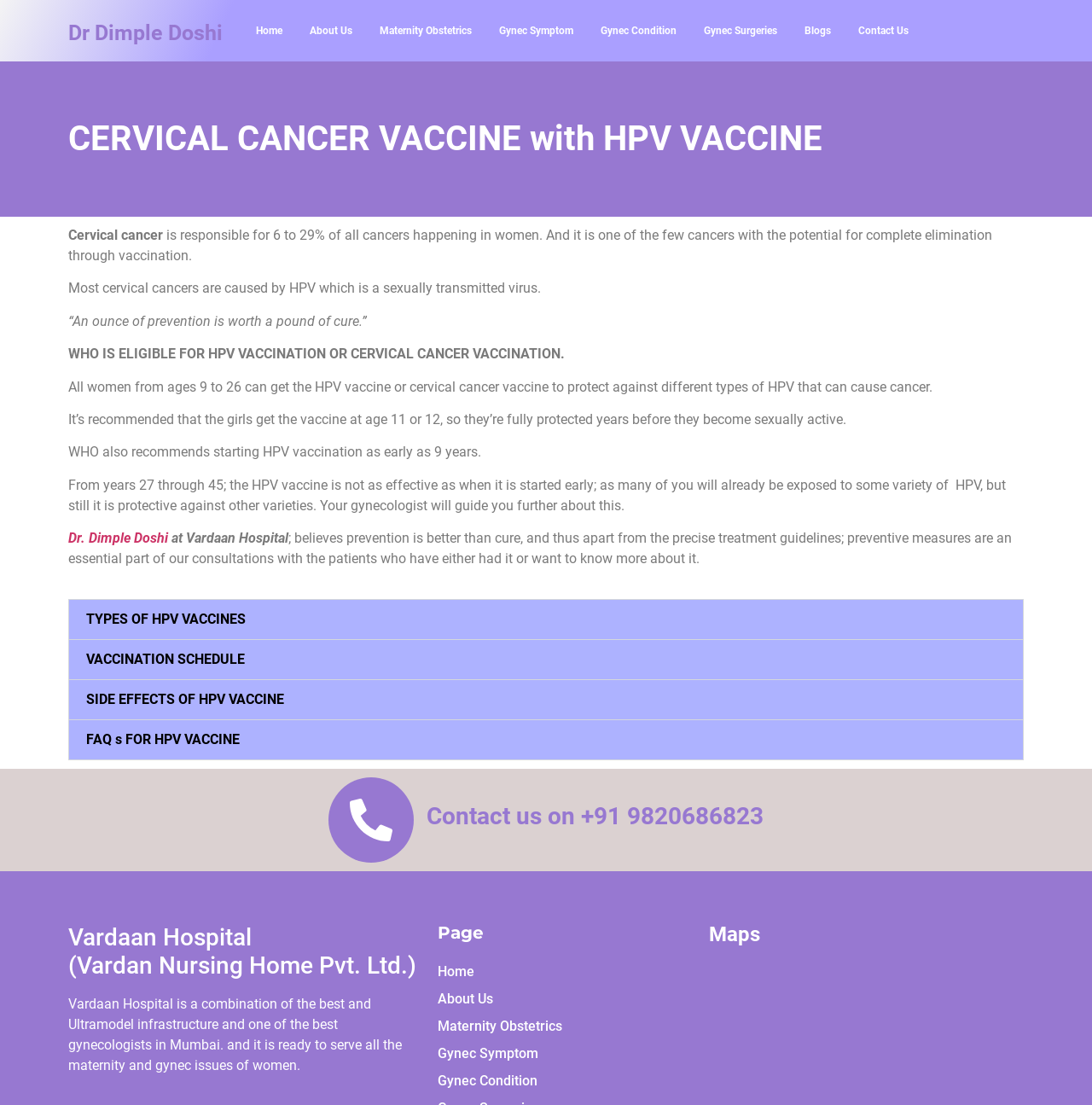Please identify the bounding box coordinates of where to click in order to follow the instruction: "Visit the 'About Us' page".

[0.271, 0.015, 0.335, 0.04]